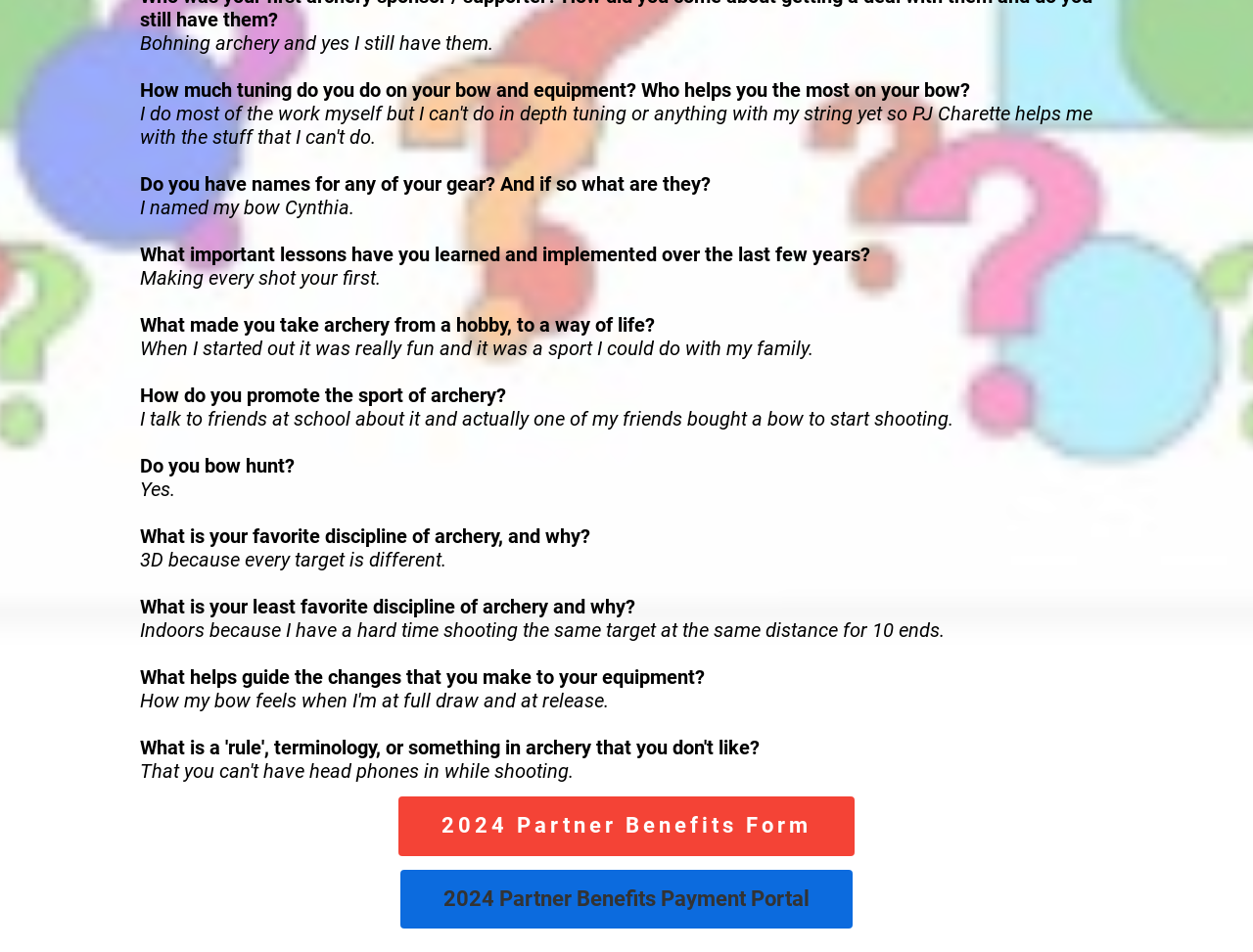Does the speaker bow hunt?
Could you give a comprehensive explanation in response to this question?

The speaker answers 'Yes.' when asked 'Do you bow hunt?' in one of the paragraphs, indicating that they do participate in bow hunting.